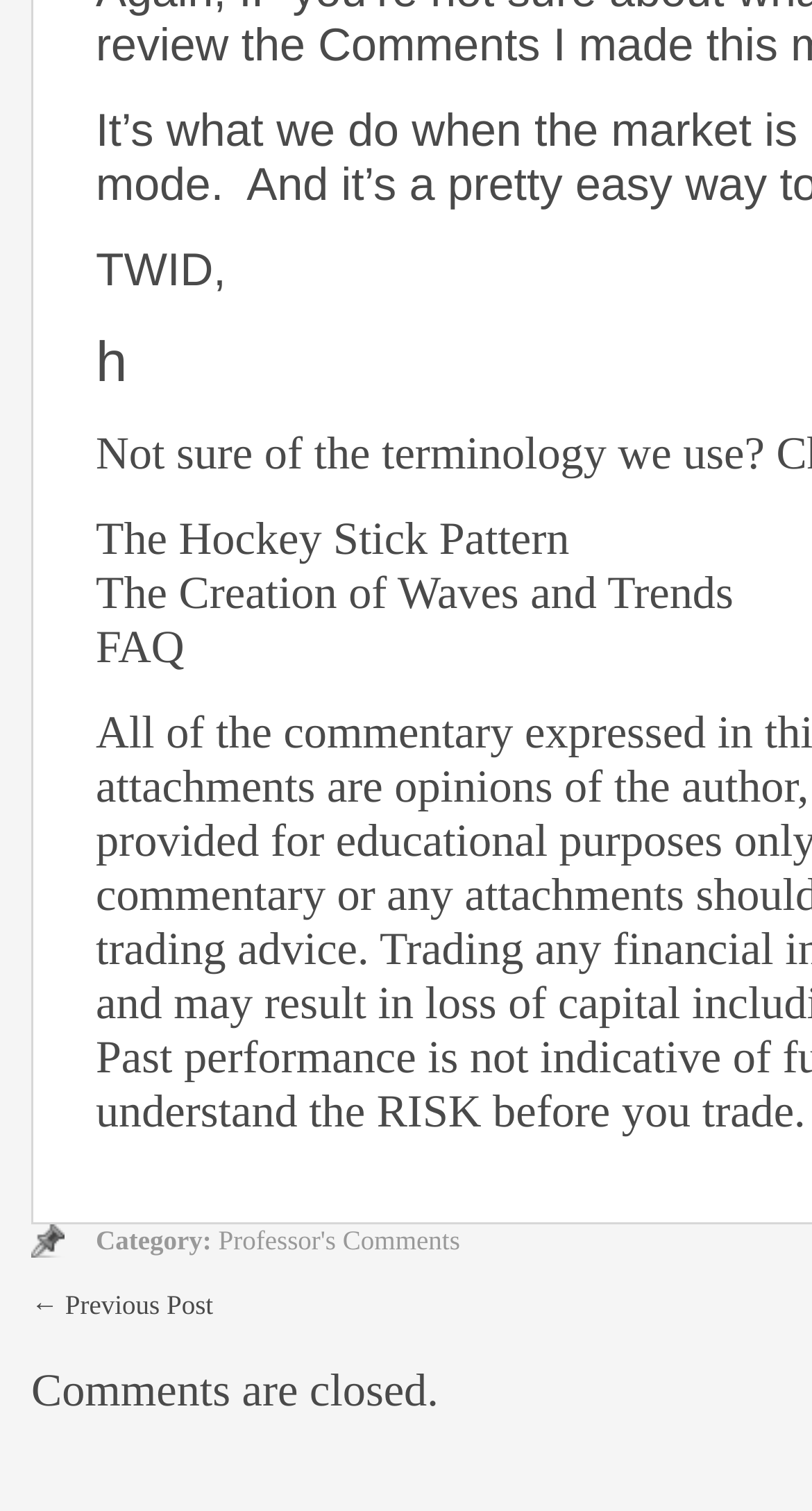Provide a brief response in the form of a single word or phrase:
What is the purpose of the image on the webpage?

Unknown